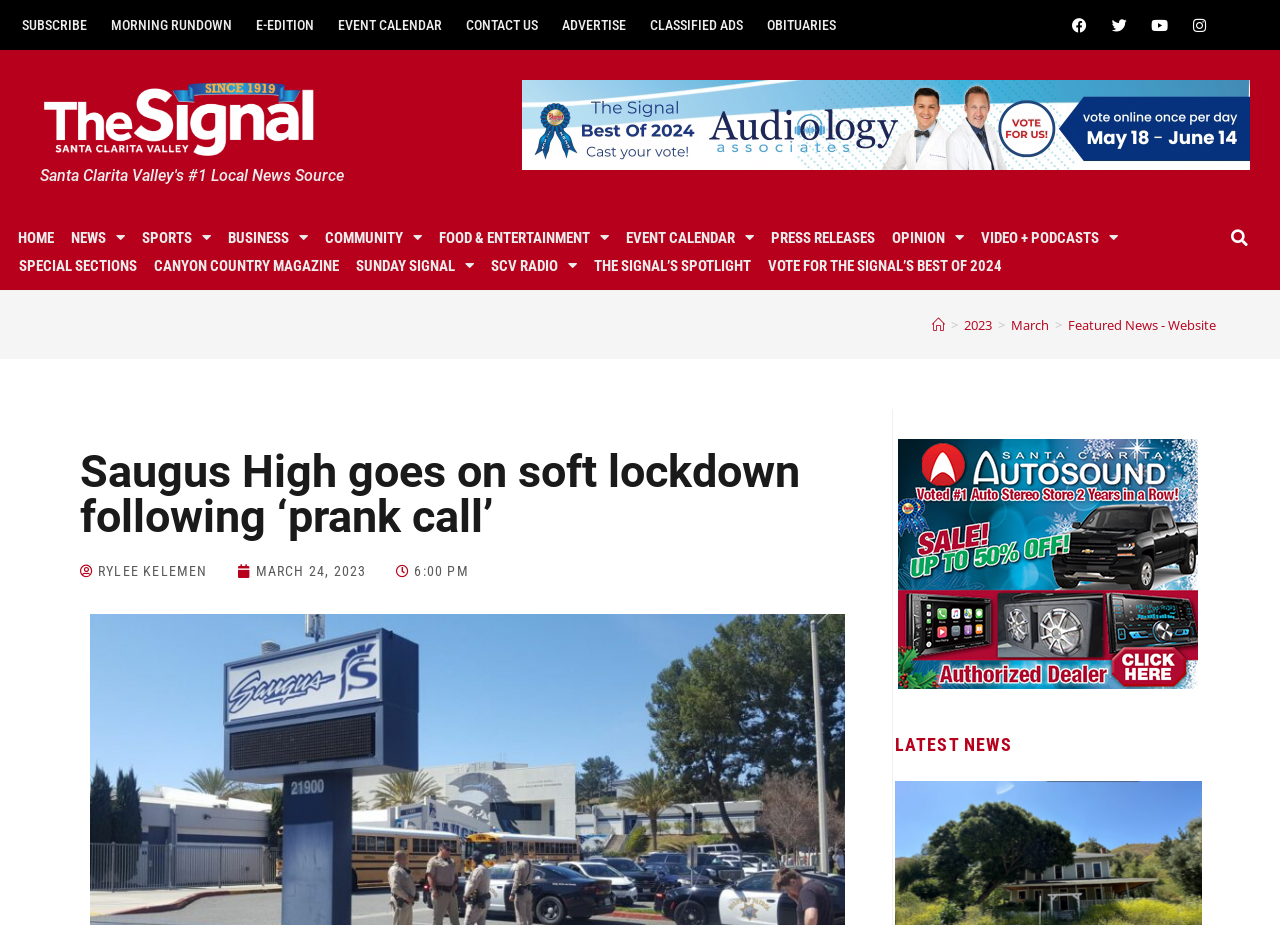What is the date of the article?
Answer the question in as much detail as possible.

The article's timestamp is 'MARCH 24, 2023 6:00 PM', which indicates that the date of the article is March 24, 2023.